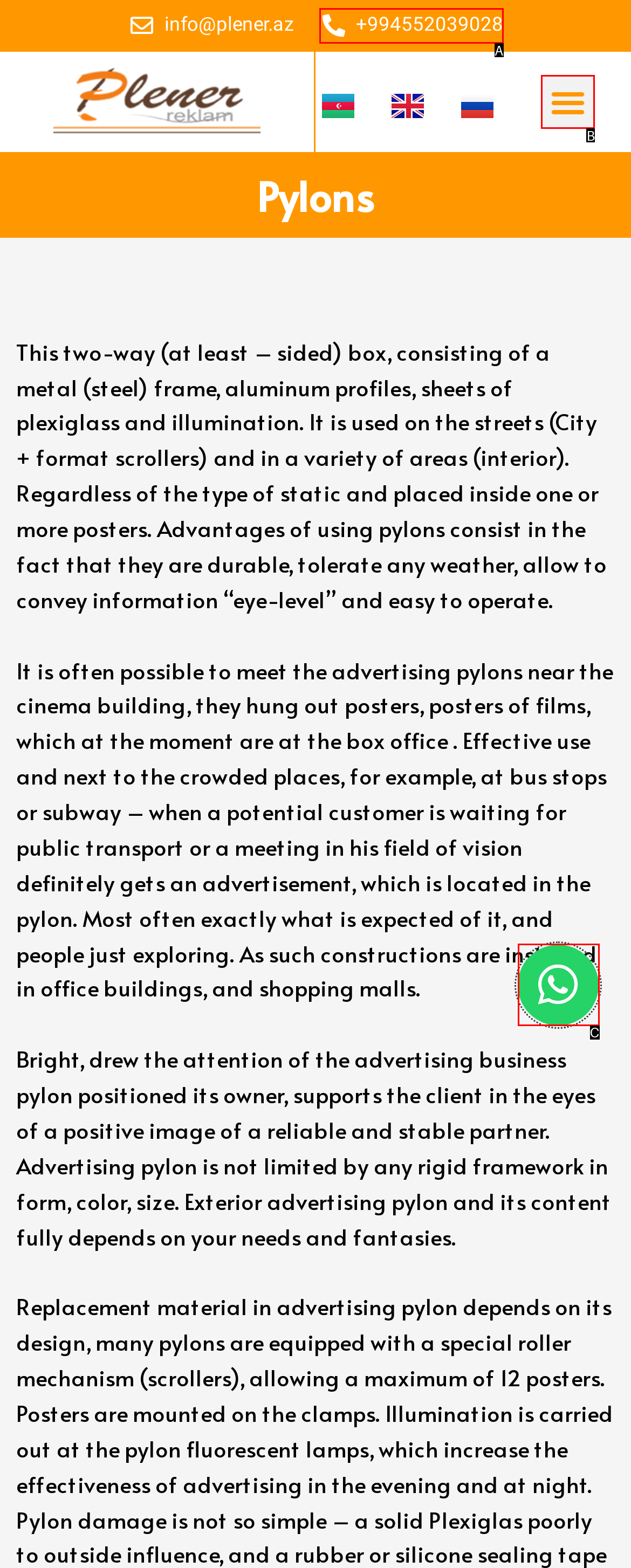Choose the HTML element that matches the description: Whatsapp
Reply with the letter of the correct option from the given choices.

C